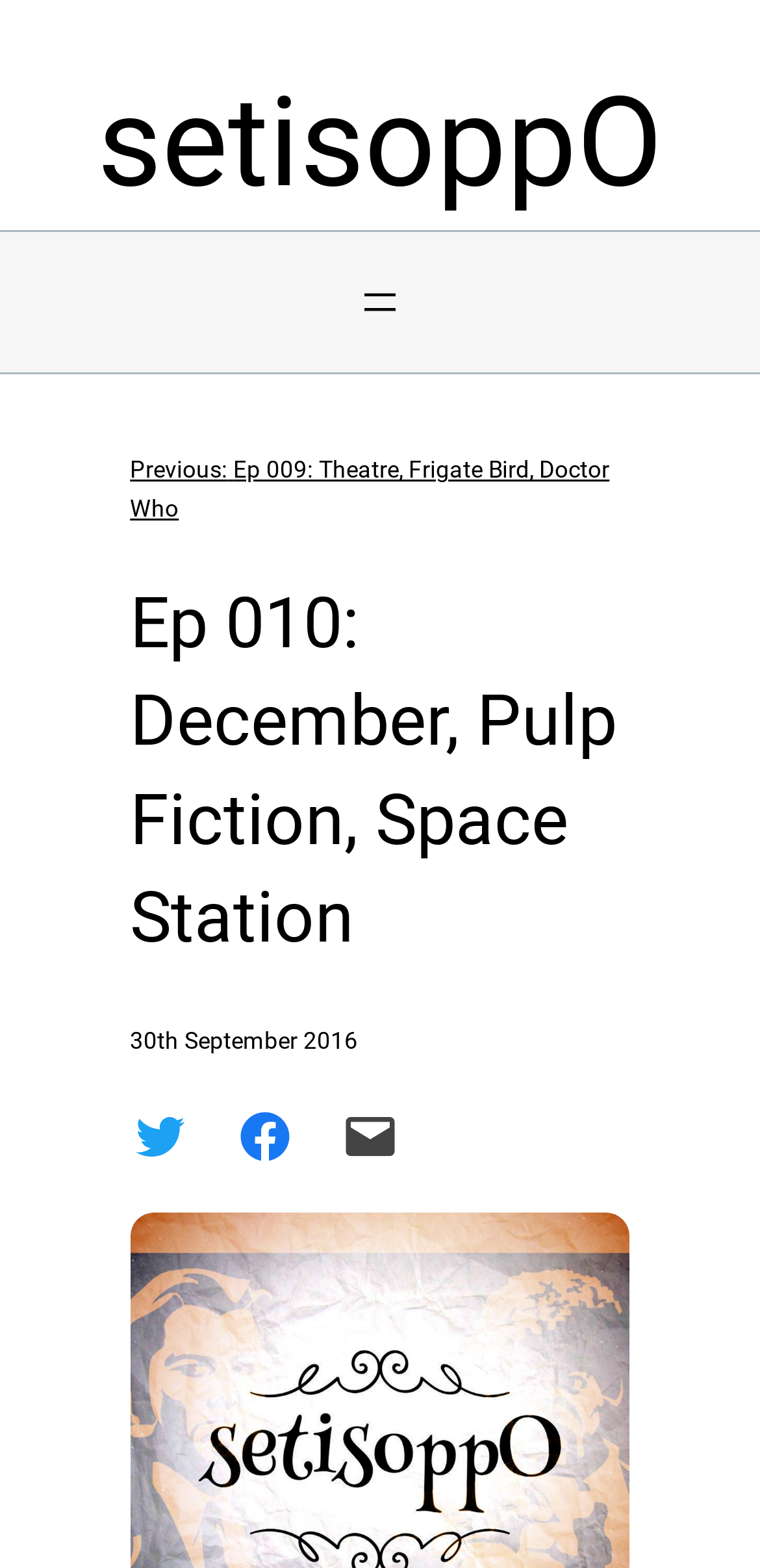Illustrate the webpage's structure and main components comprehensively.

The webpage appears to be a podcast episode page, specifically episode 10, titled "December, Pulp Fiction, Space Station". At the top, there is a heading with the title "setisoppO" and a link with the same text. Below this, there is a navigation section with a button to open a menu, a link to the previous episode "Ep 009: Theatre, Frigate Bird, Doctor Who", and a heading with the episode title.

To the right of the navigation section, there is a time element with the text "30th September 2016", indicating the release date of the episode. Below this, there are three links to share the episode on Twitter, Facebook, and via email.

The overall structure of the page is simple and easy to navigate, with clear headings and concise text. The elements are well-organized and positioned in a logical manner, making it easy to find the information you need.